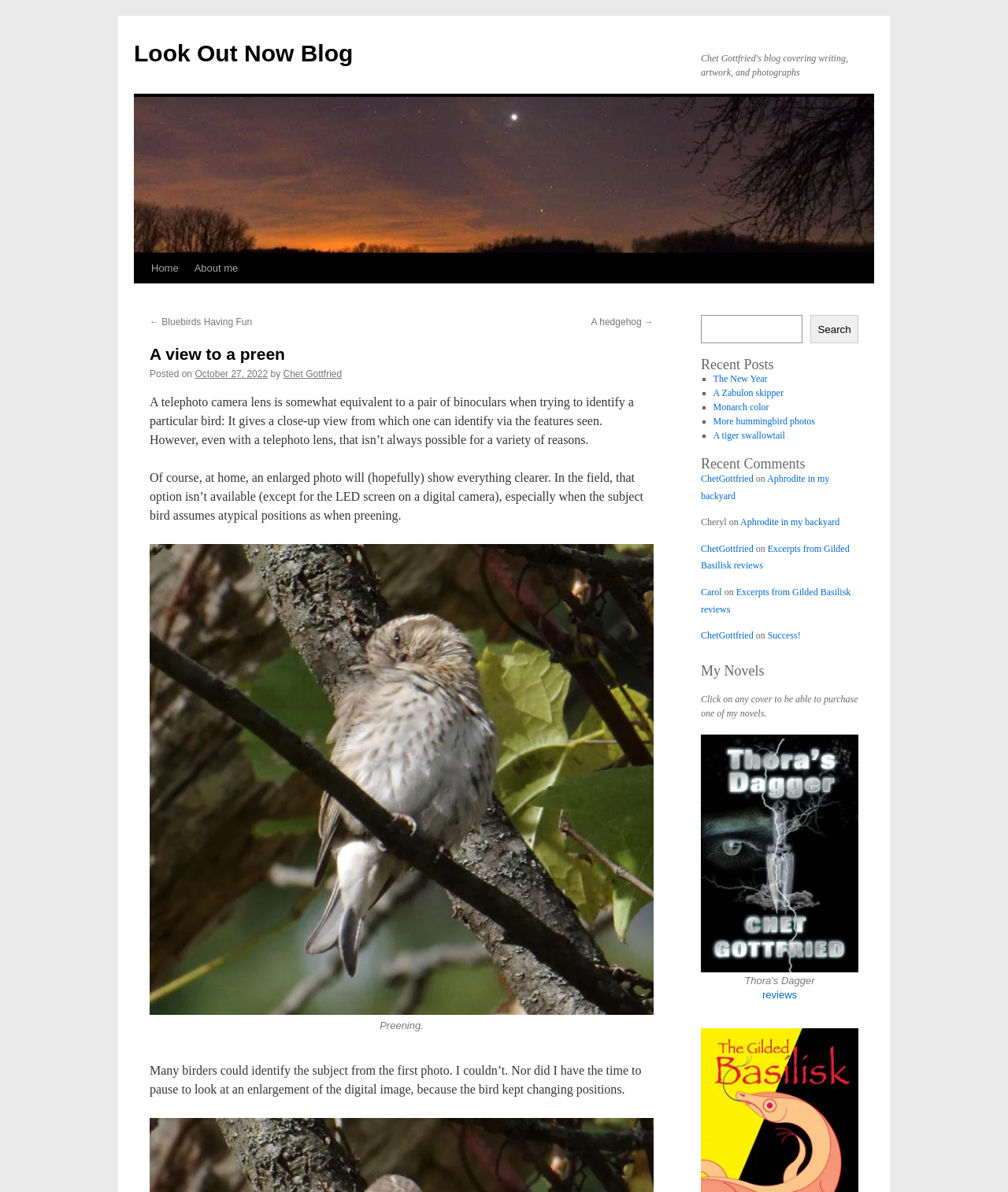Find the bounding box coordinates of the element's region that should be clicked in order to follow the given instruction: "Click on the 'Home' link". The coordinates should consist of four float numbers between 0 and 1, i.e., [left, top, right, bottom].

[0.142, 0.213, 0.185, 0.238]